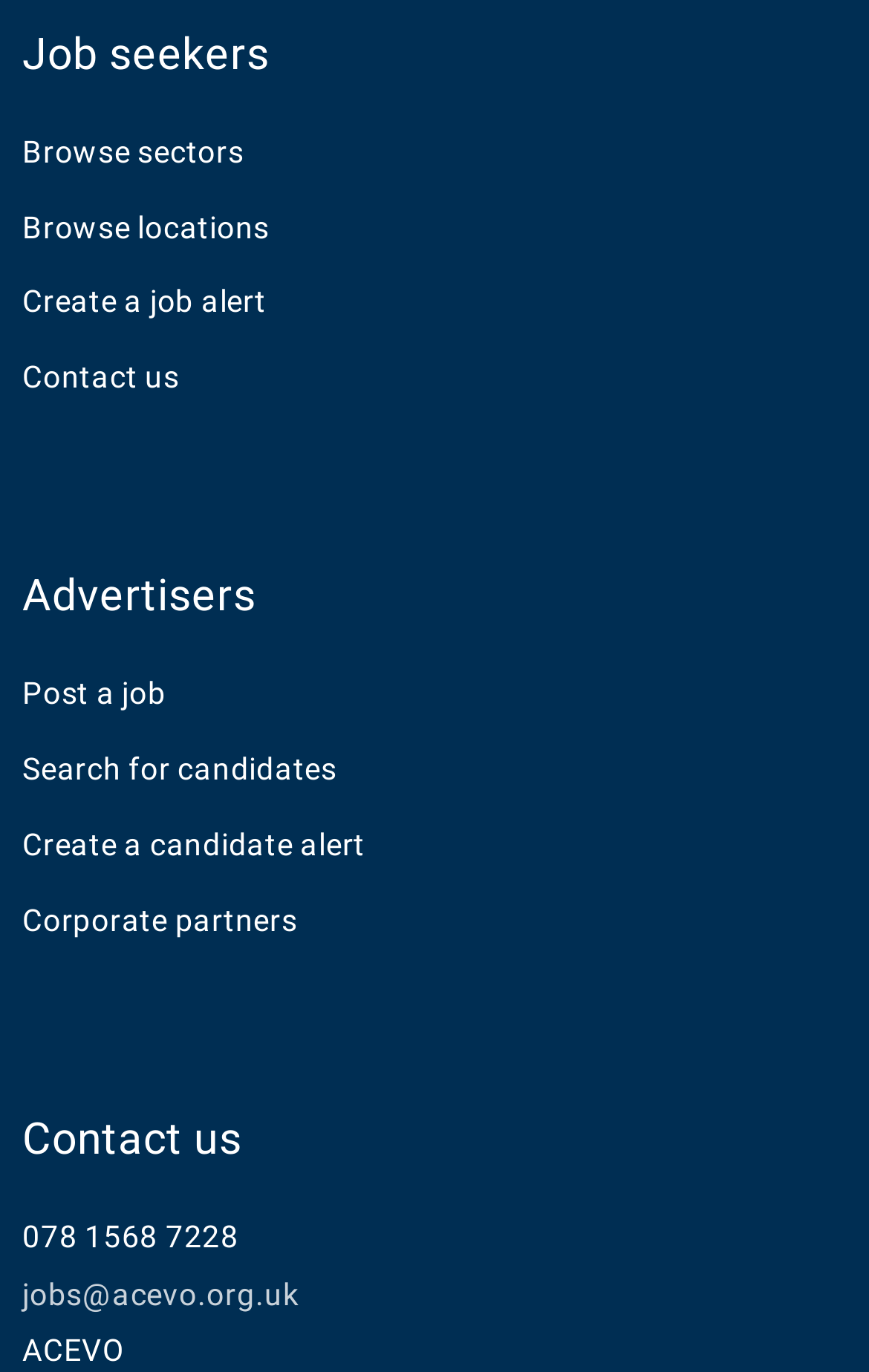Identify the bounding box for the given UI element using the description provided. Coordinates should be in the format (top-left x, top-left y, bottom-right x, bottom-right y) and must be between 0 and 1. Here is the description: Create a candidate alert

[0.026, 0.596, 0.421, 0.638]